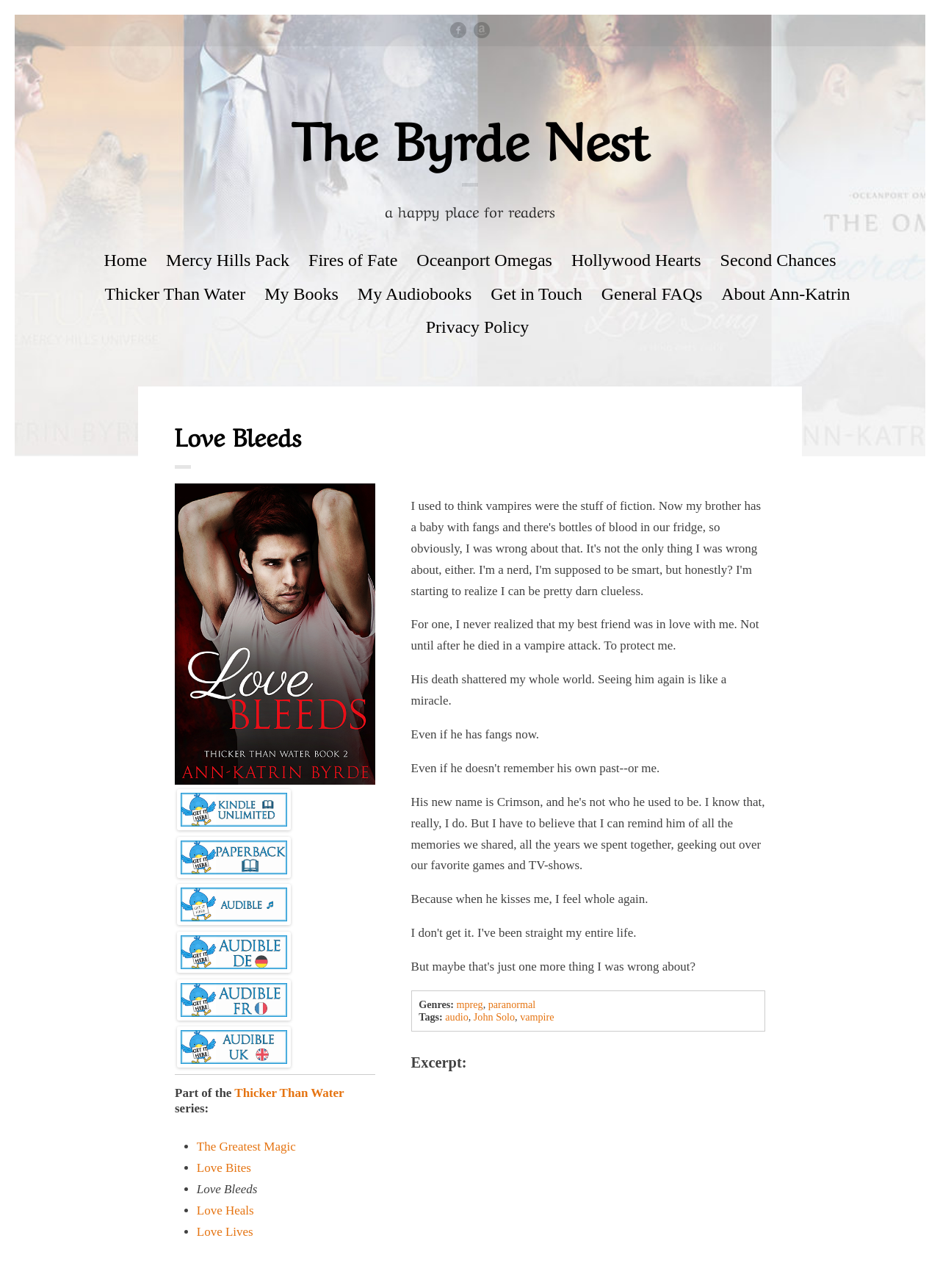What is the name of the series?
Ensure your answer is thorough and detailed.

I found the text 'Part of the Thicker Than Water series' on the webpage, which indicates that the book belongs to this series.